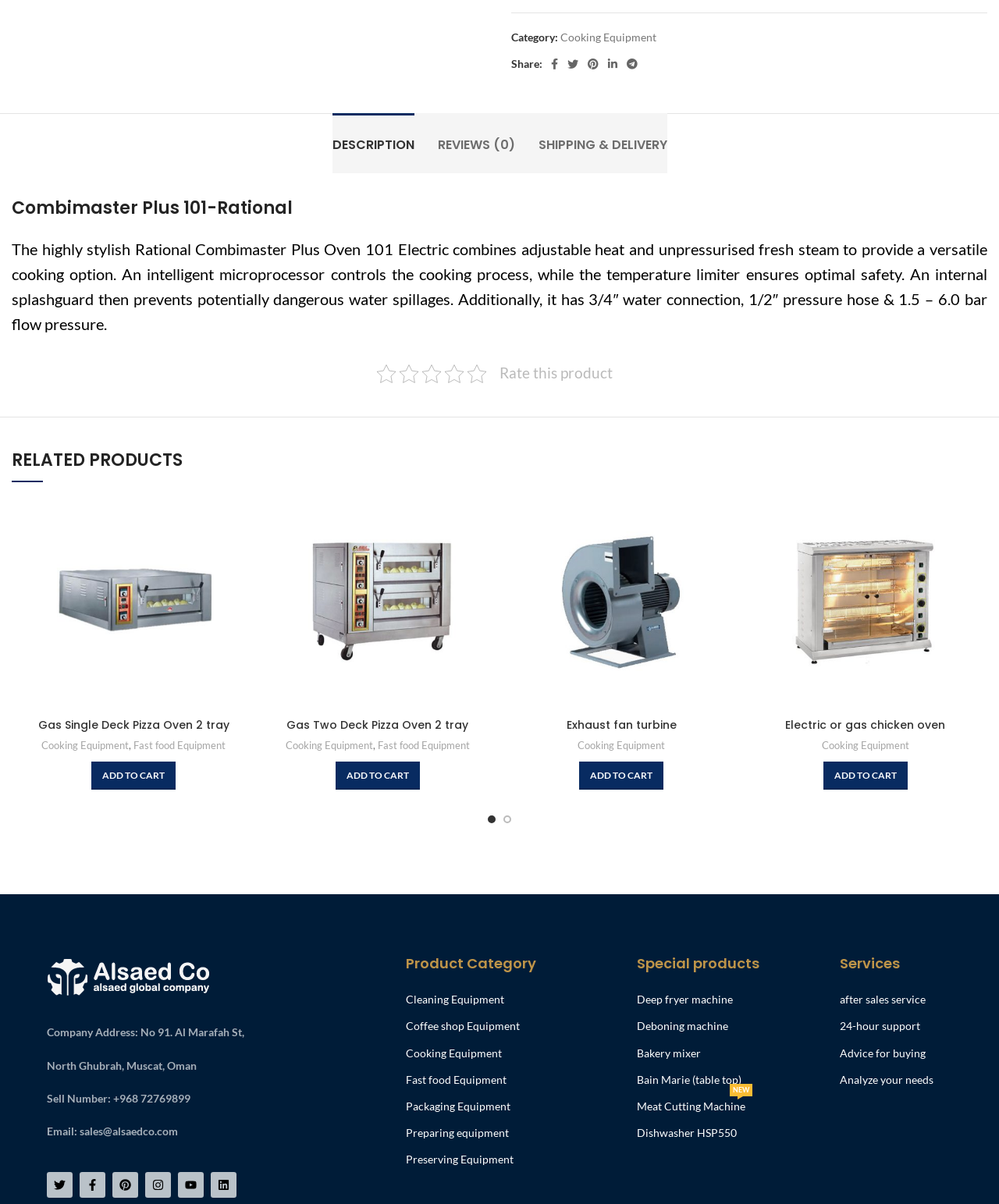How many social media links are there?
Please provide a detailed and thorough answer to the question.

I counted the social media links at the bottom of the webpage, and there are 5 links: Twitter, Pinterest, Instagram, Youtube, and Linkedin.